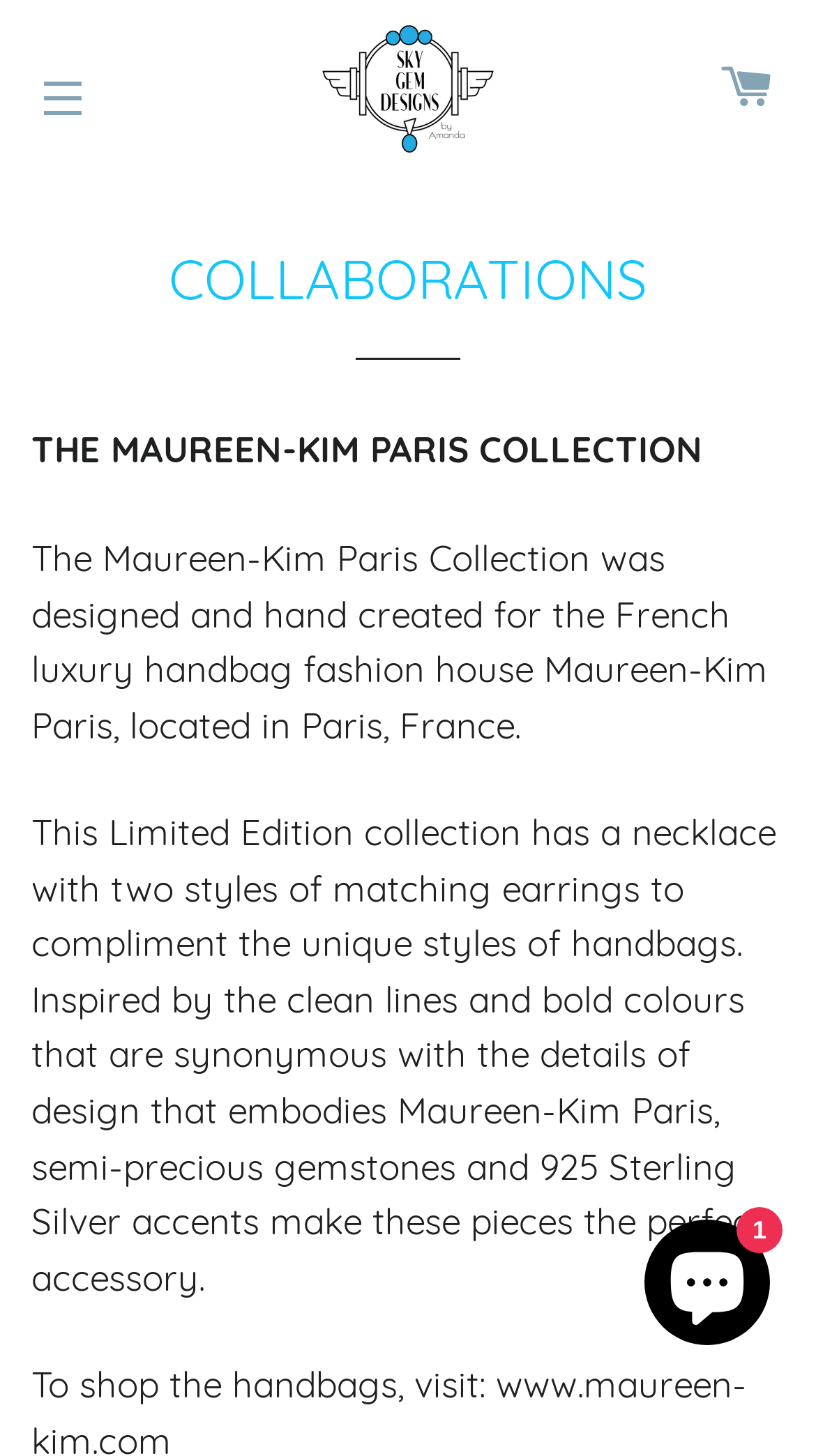Using the element description: "alt="Sky Gem Designs"", determine the bounding box coordinates. The coordinates should be in the format [left, top, right, bottom], with values between 0 and 1.

[0.269, 0.014, 0.731, 0.108]